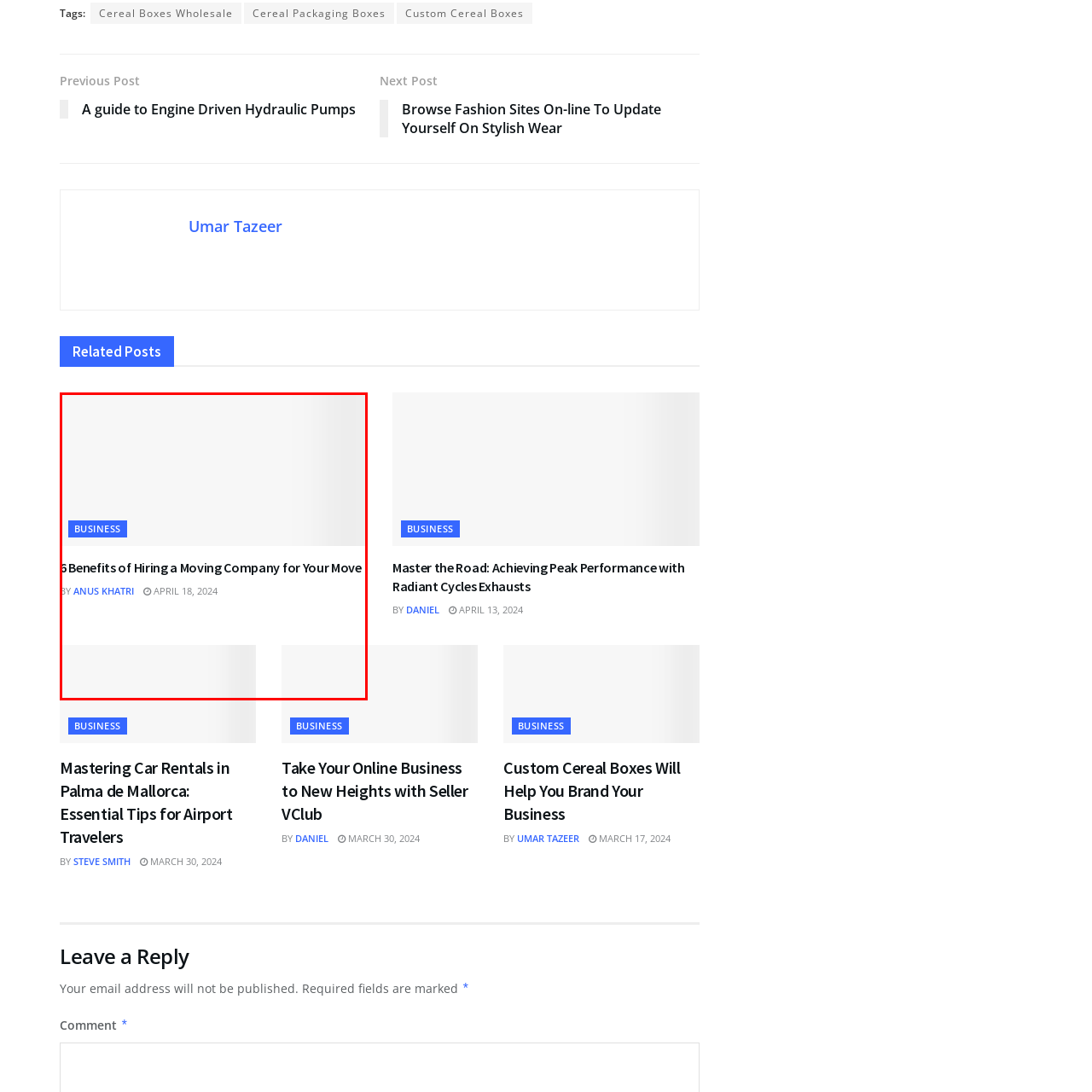Provide a thorough description of the image enclosed within the red border.

The image showcases a blog post titled "6 Benefits of Hiring a Moving Company for Your Move," authored by Anus Khatri and published on April 18, 2024. Positioned prominently within the context of a business-focused article, the image complements the written content by visually representing one of the key themes of the post. The post likely discusses the advantages of employing professional movers, potentially highlighting aspects such as efficiency, safety, convenience, cost-effectiveness, and stress reduction during relocations. This context emphasizes the practical insights provided in the article, aimed at readers considering a move or looking to enhance their moving experience.